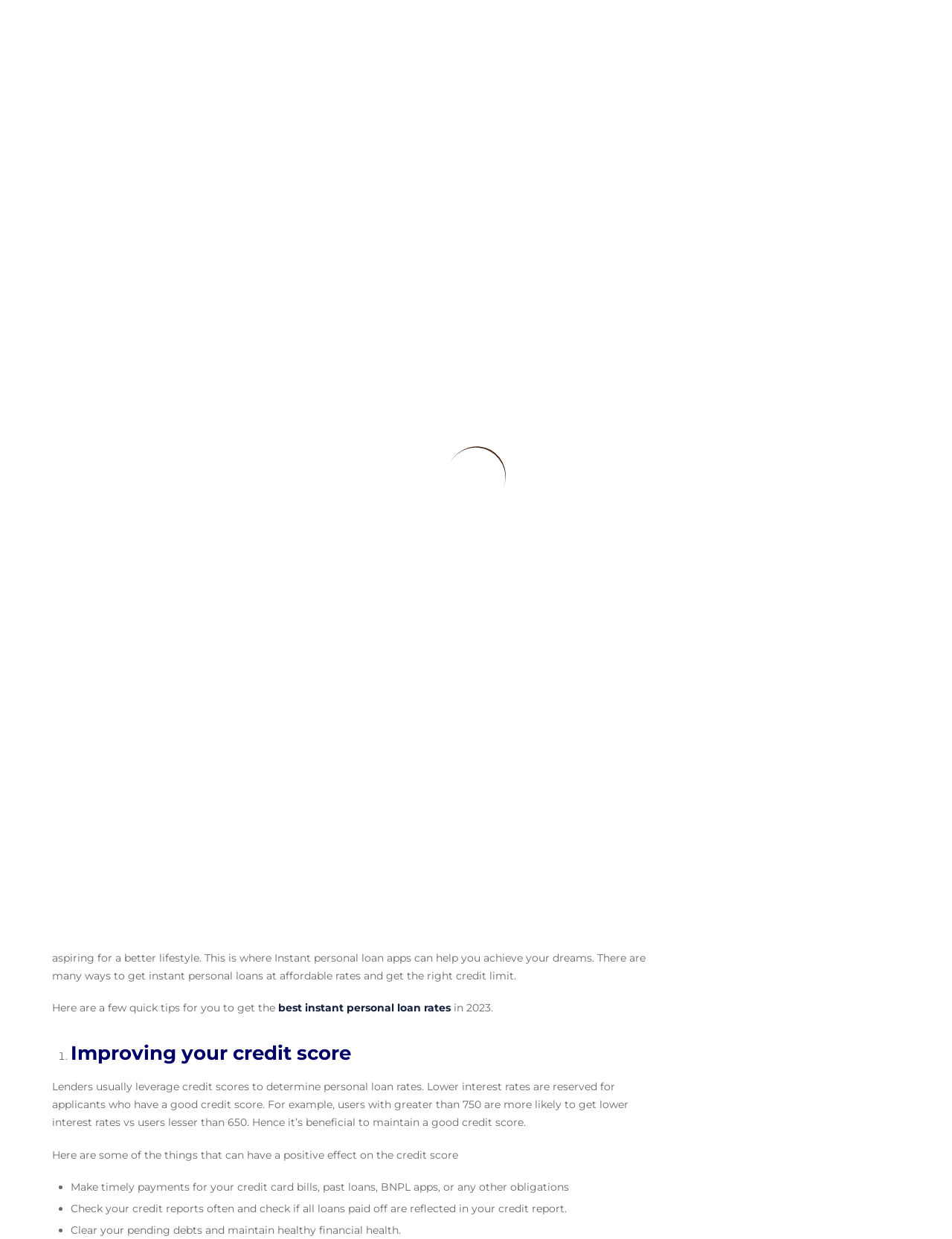Based on what you see in the screenshot, provide a thorough answer to this question: What is the range of loan amounts offered by Stashfin?

The webpage mentions that with Stashfin, you can choose the amount you want with a range of Rs. 1000 to Rs. 5 lac and pay as per use with the benefit of the credit line.